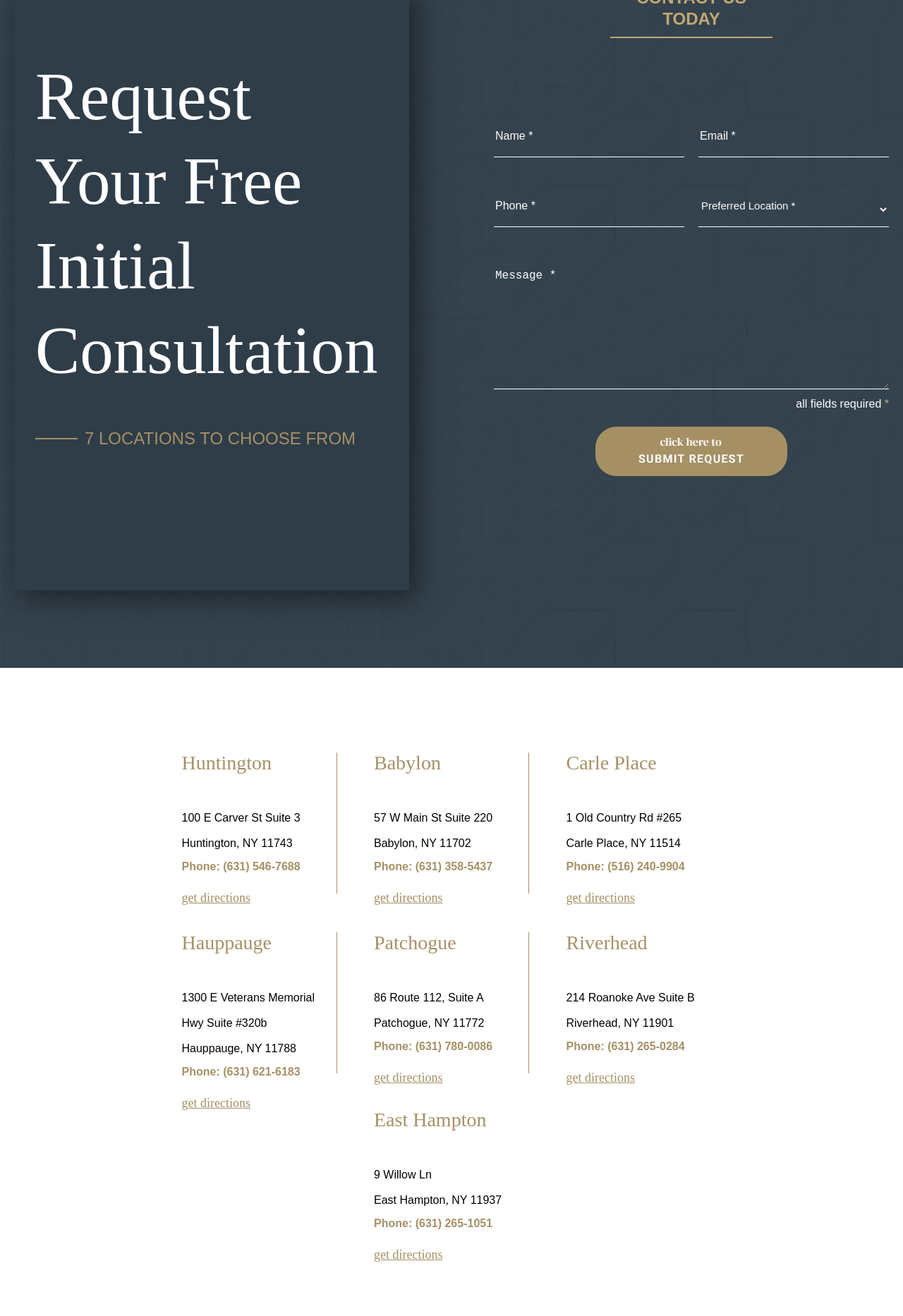Give a short answer to this question using one word or a phrase:
What is the phone number of the Babylon location?

(631) 358-5437